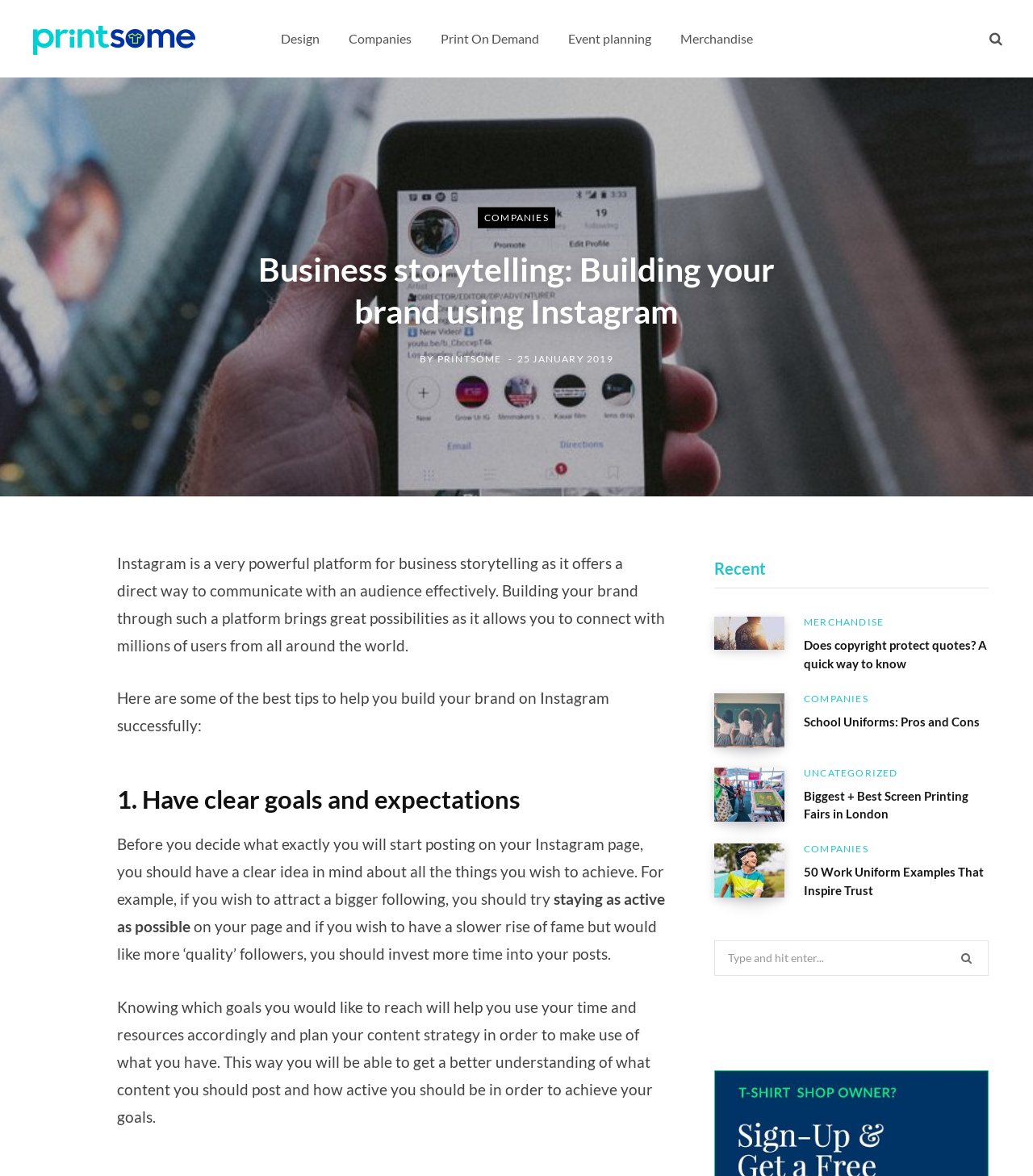Please provide a brief answer to the following inquiry using a single word or phrase:
What is the name of the platform discussed in the article?

Instagram